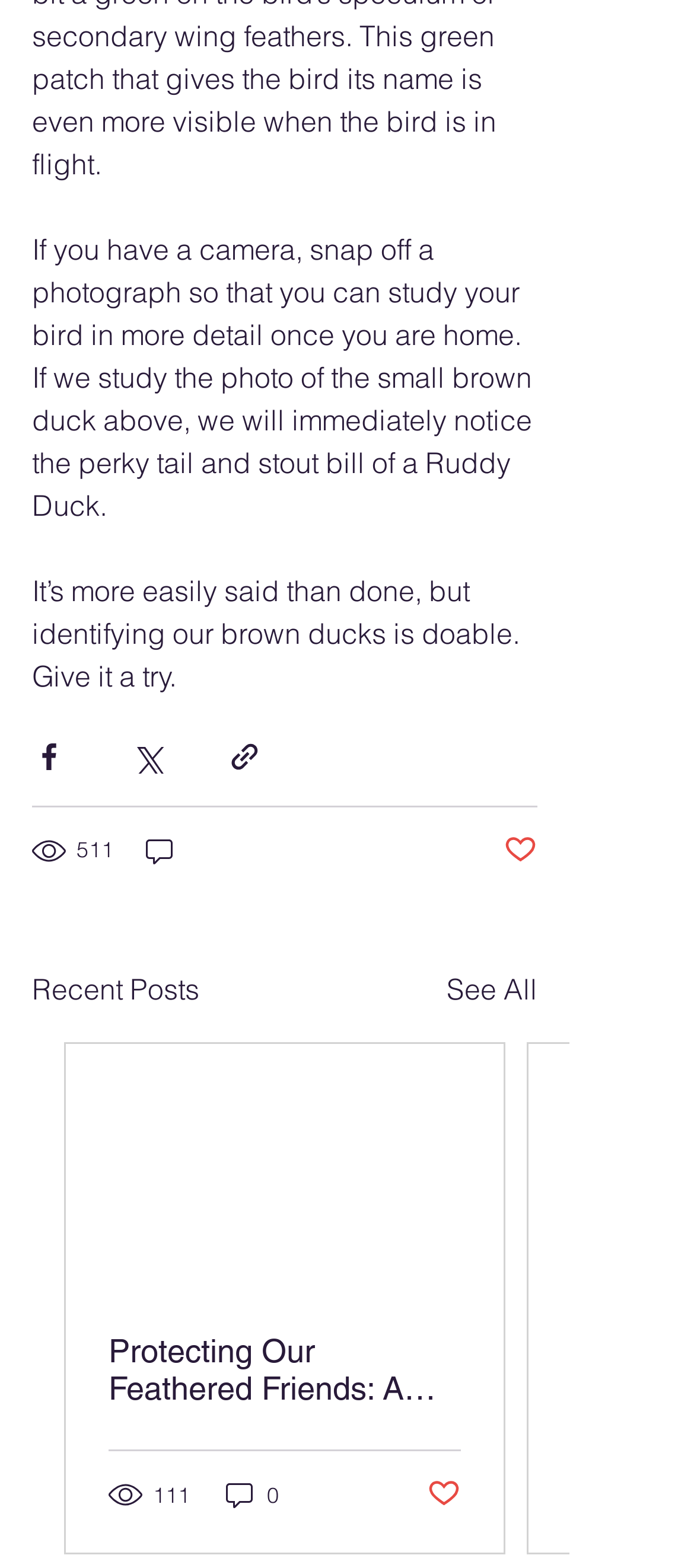Give a one-word or phrase response to the following question: How many comments are there for the first article?

0